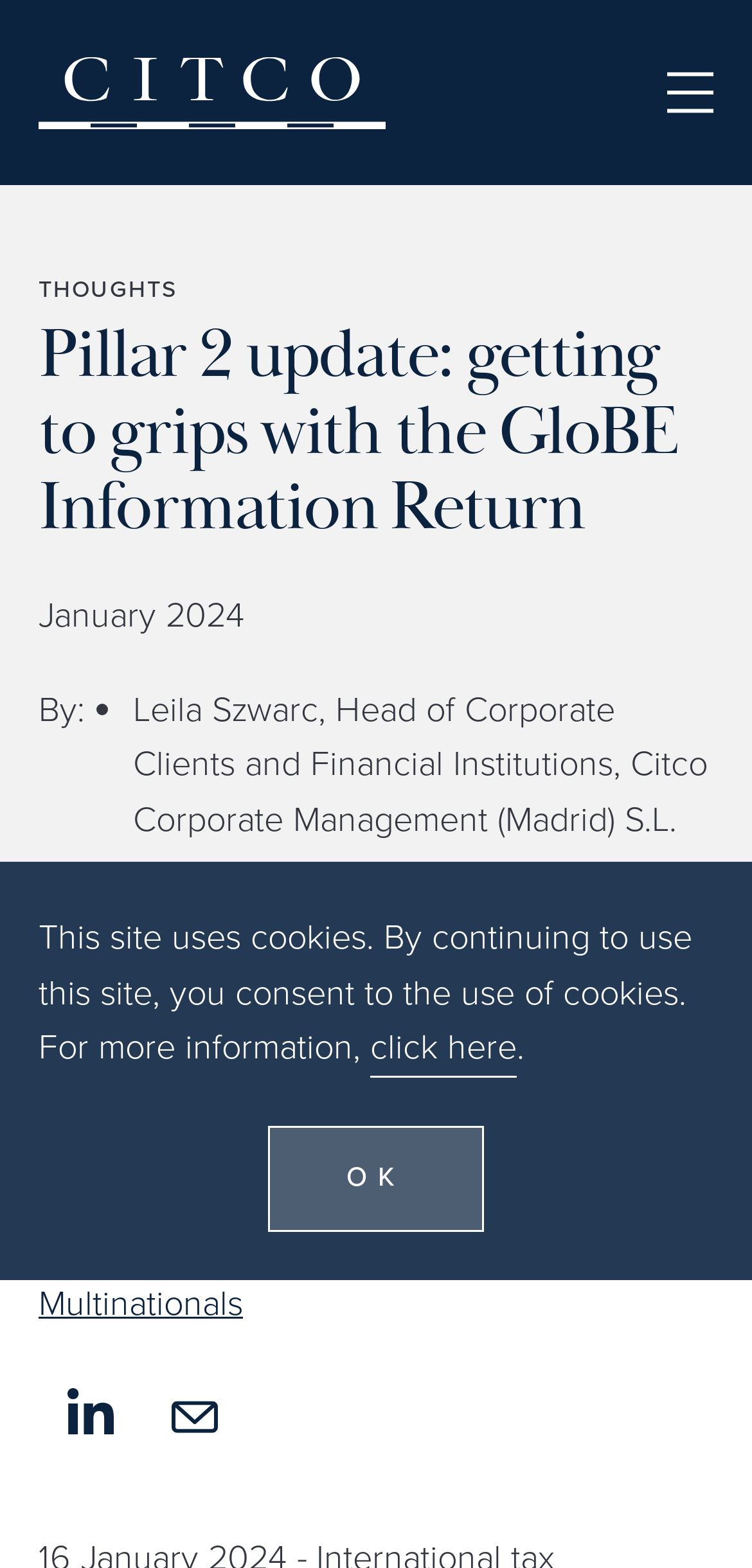Elaborate on the information and visuals displayed on the webpage.

The webpage appears to be an article or blog post discussing the OECD's Pillar 2 minimum taxation project, specifically the implementation of the GloBE Information Return. 

At the top left of the page, there is a navigation menu with links to "Home" and an empty link. Below this, there is a header section that spans the entire width of the page. Within this header, there is a title "Pillar 2 update: getting to grips with the GloBE Information Return" and a subtitle "January 2024". 

To the right of the title, there is an author section with the text "By:" followed by the author's name, Leila Szwarc, and her title. 

Below the header section, there are several links to related topics, including "Thoughts", "Tax and Regulatory", "Corporates & Financial Institutions", "Multinationals", "LINKEDIN", and "EMAIL". These links are arranged in a horizontal row, with the first link starting from the left edge of the page and the last link ending at the right edge.

At the bottom of the page, there is a cookie consent notification that spans almost the entire width of the page. This notification includes a link to "click here" for more information. Below this, there is an "OK" button to confirm consent.

Overall, the webpage appears to be a informative article or blog post with a clear structure and easy-to-navigate layout.